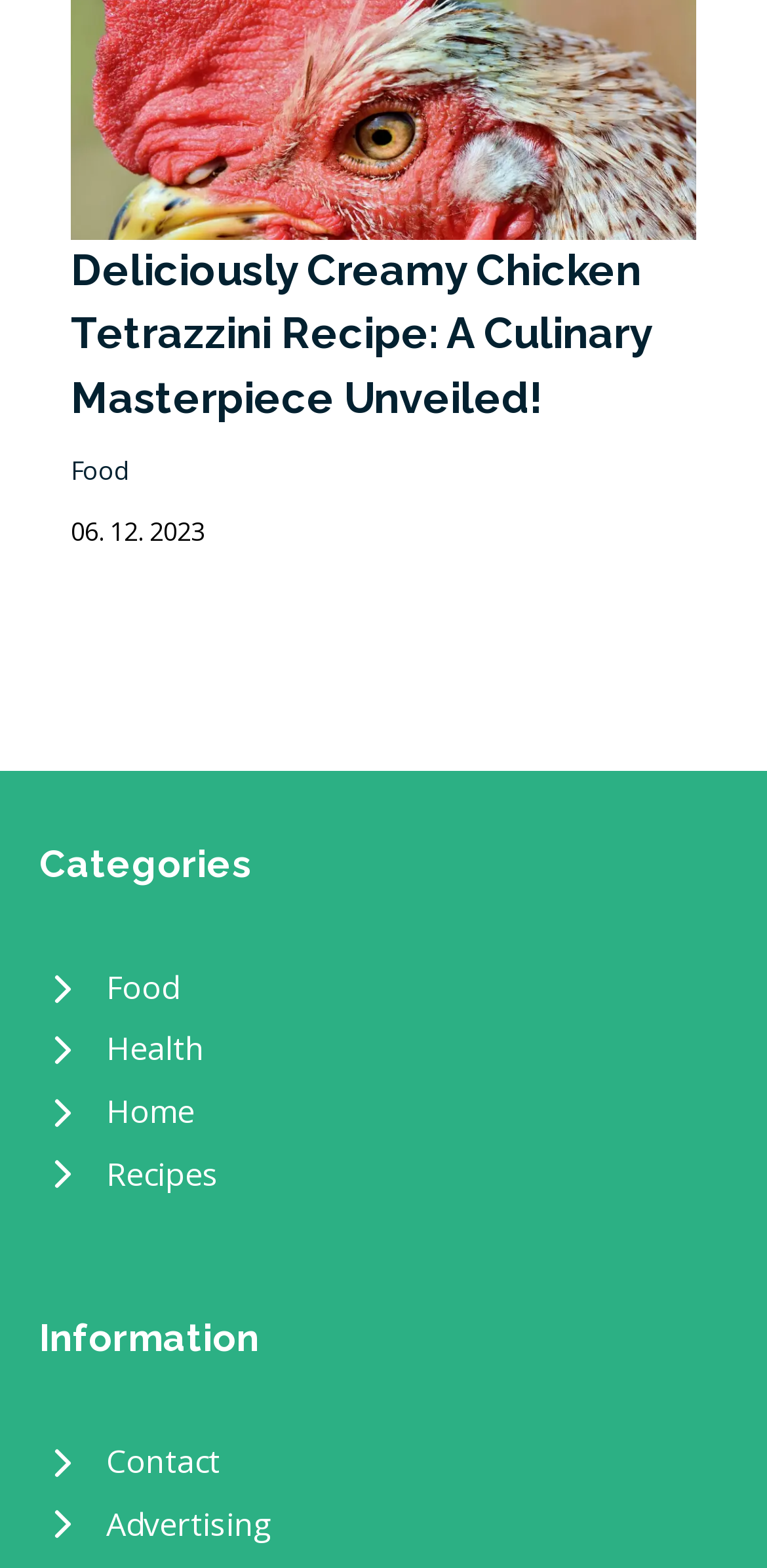Can you provide the bounding box coordinates for the element that should be clicked to implement the instruction: "read Deliciously Creamy Chicken Tetrazzini Recipe"?

[0.092, 0.153, 0.908, 0.275]